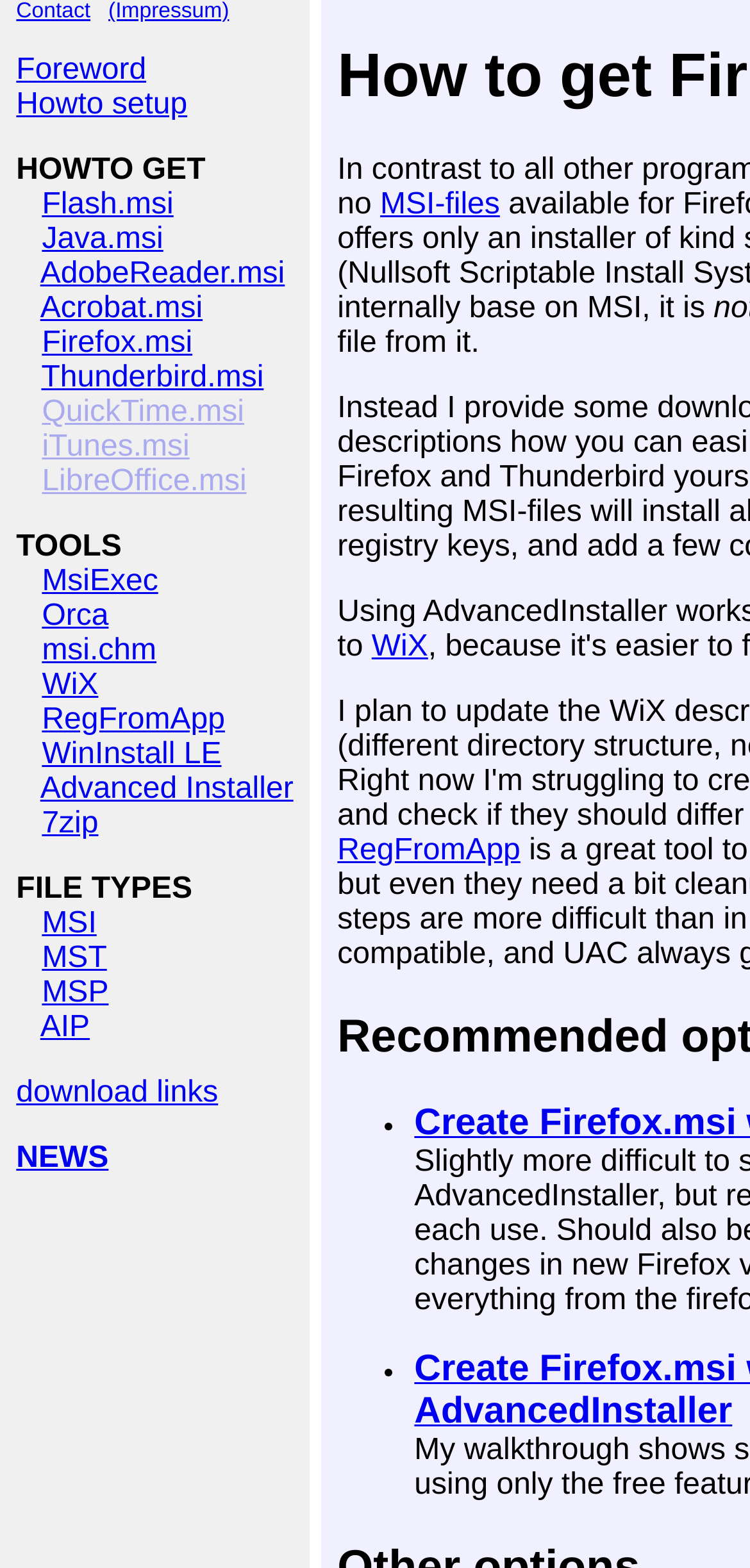Identify the bounding box coordinates of the region that should be clicked to execute the following instruction: "Learn how to setup".

[0.022, 0.056, 0.25, 0.077]